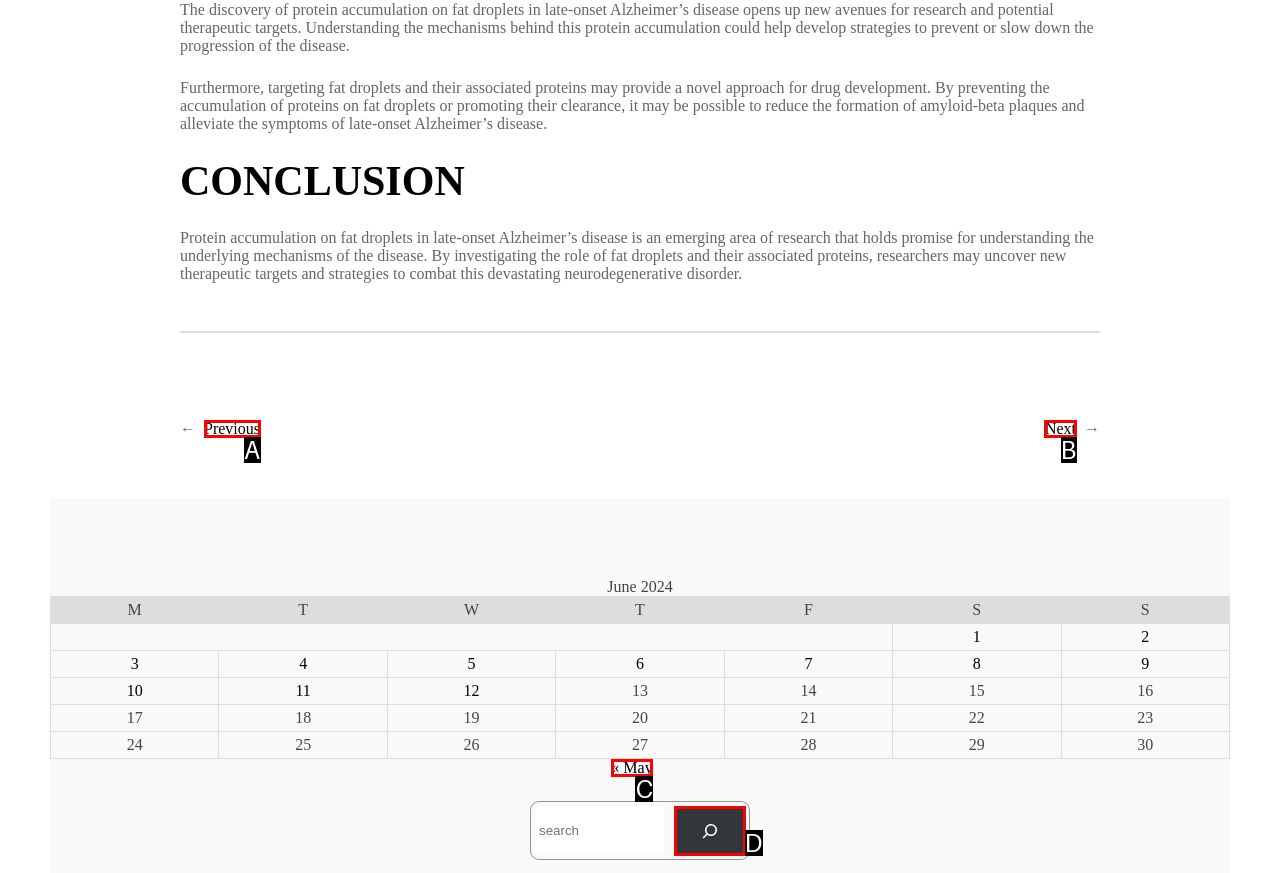Tell me which one HTML element best matches the description: aria-label="Search"
Answer with the option's letter from the given choices directly.

D